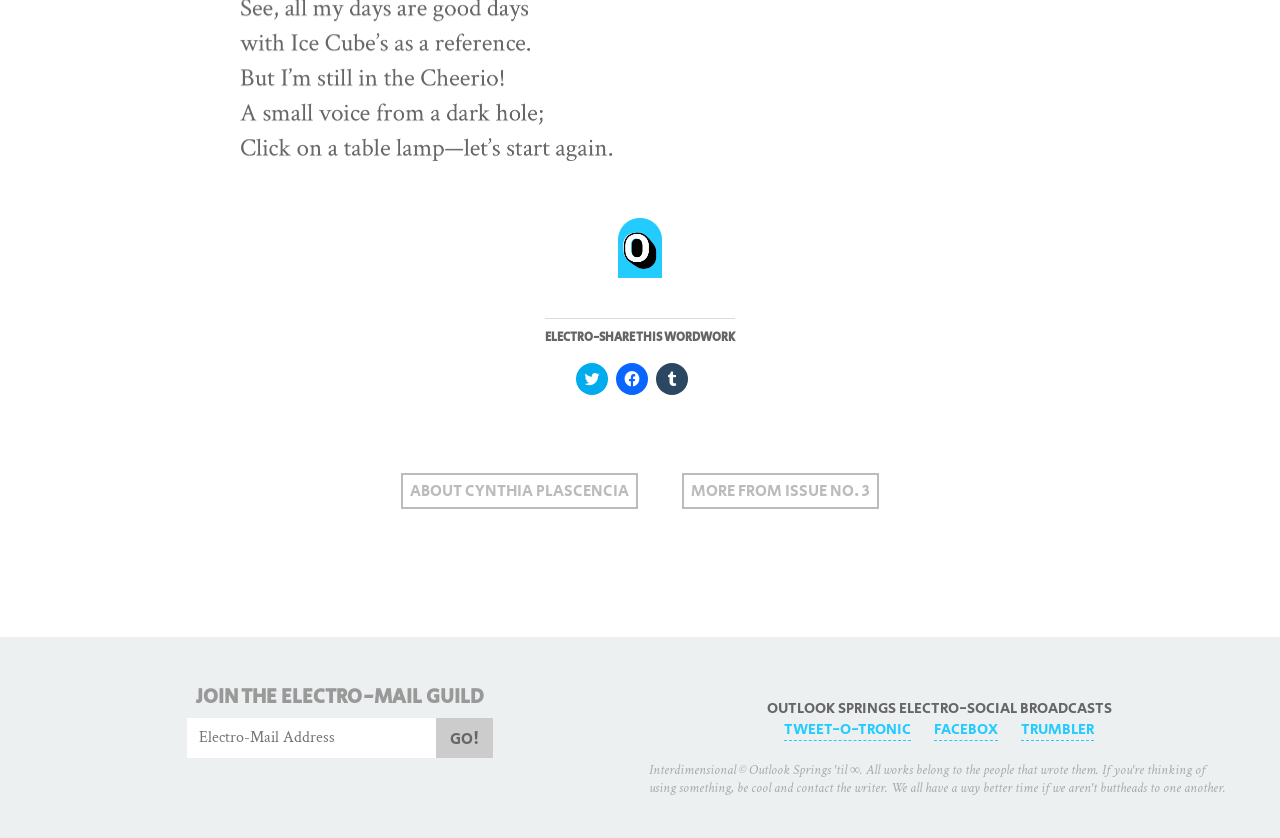Determine the bounding box for the described UI element: "More From Issue No. 3".

[0.533, 0.564, 0.687, 0.607]